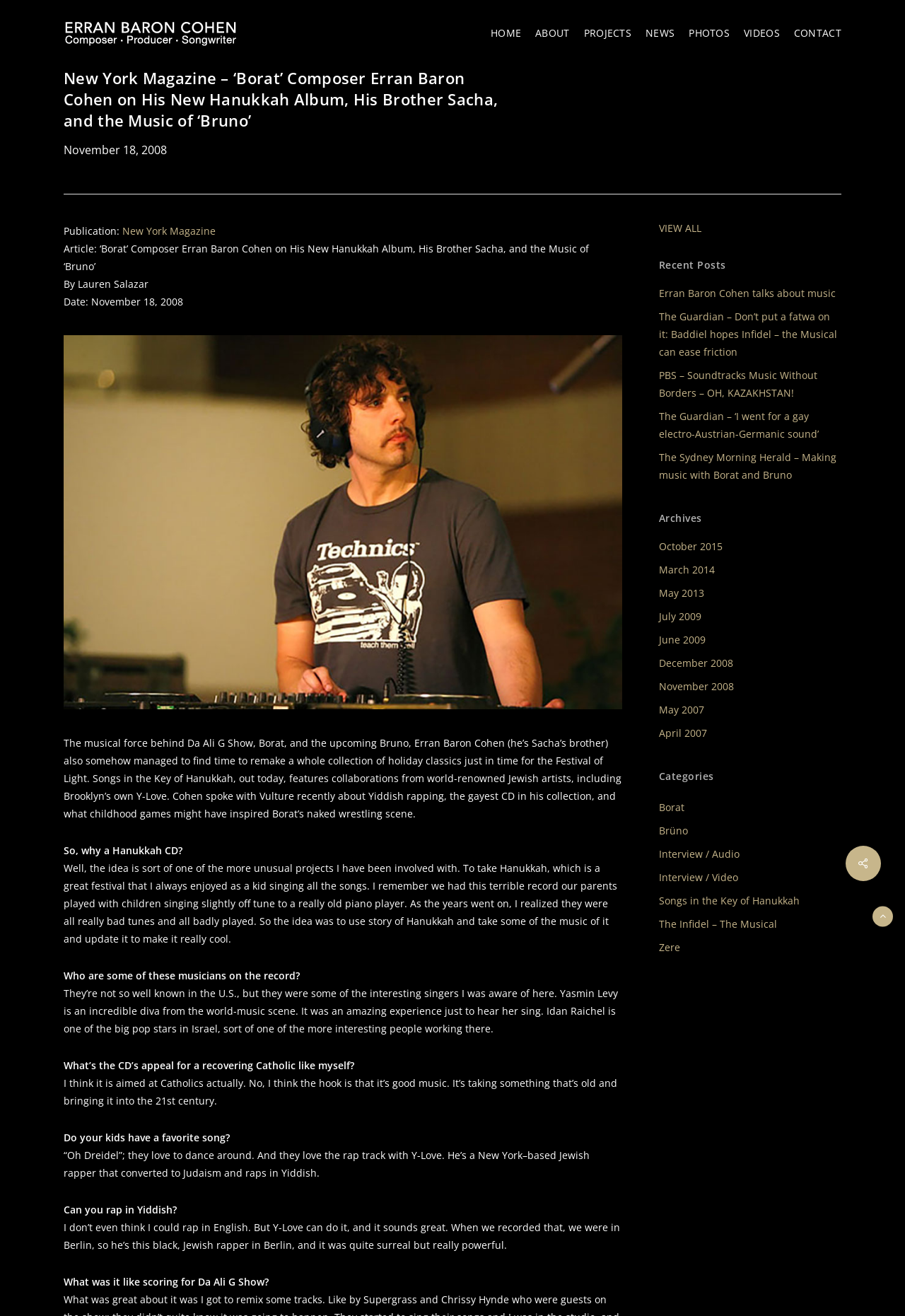Determine the bounding box coordinates of the clickable region to carry out the instruction: "Click on the 'HOME' link".

[0.542, 0.019, 0.576, 0.032]